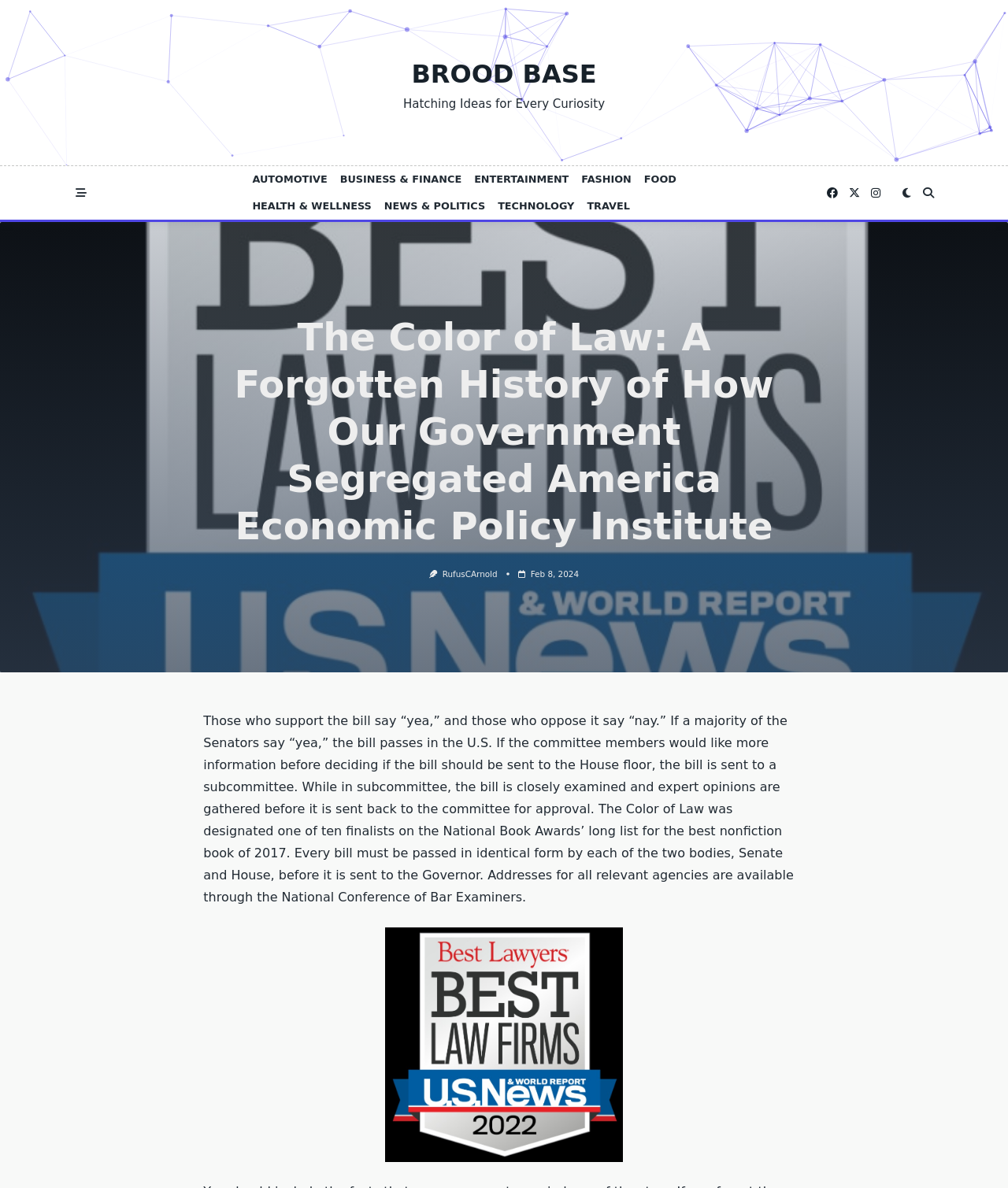Using the description: "Automotive", identify the bounding box of the corresponding UI element in the screenshot.

[0.244, 0.14, 0.331, 0.162]